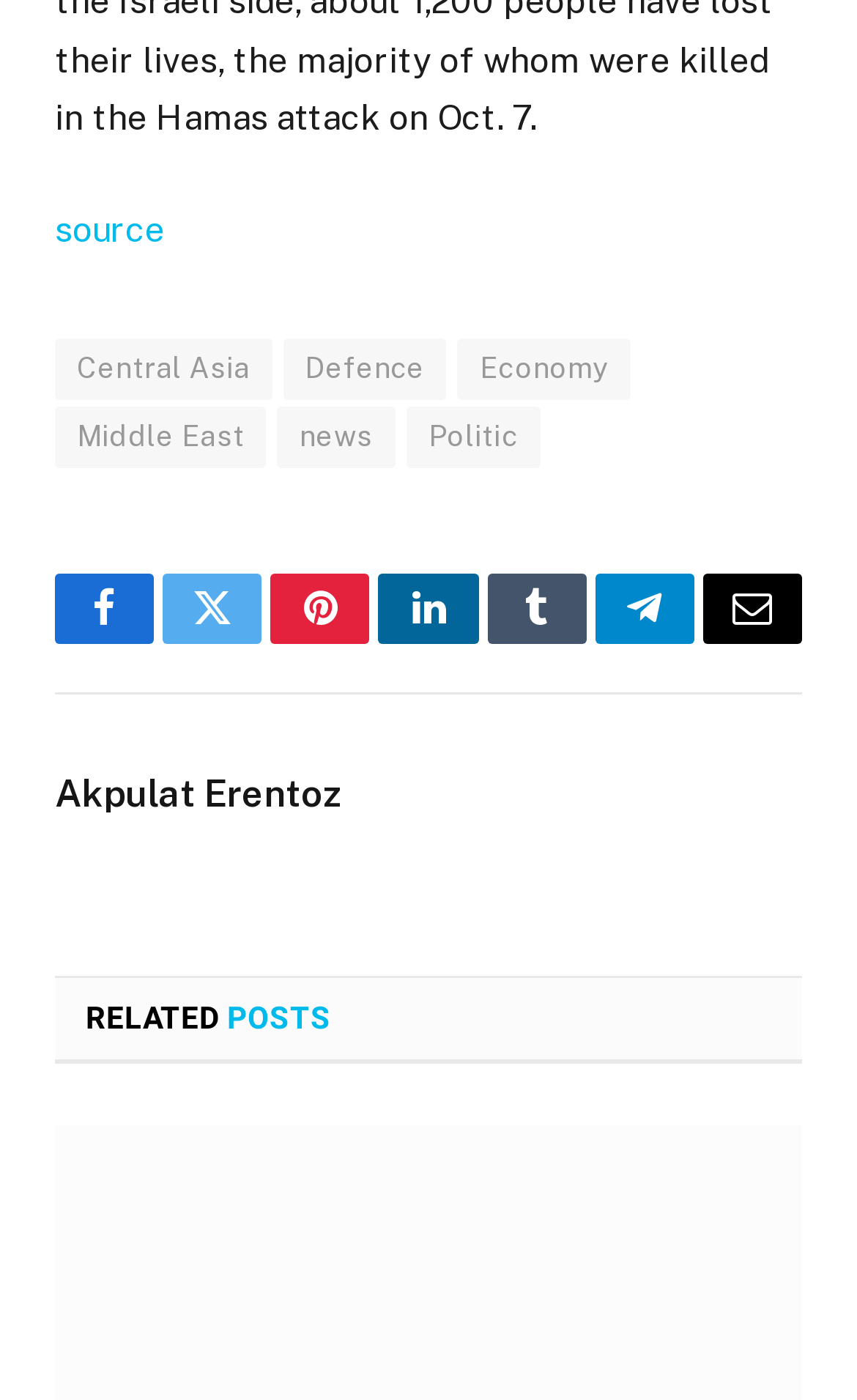Please pinpoint the bounding box coordinates for the region I should click to adhere to this instruction: "Click on Central Asia".

[0.064, 0.241, 0.317, 0.285]